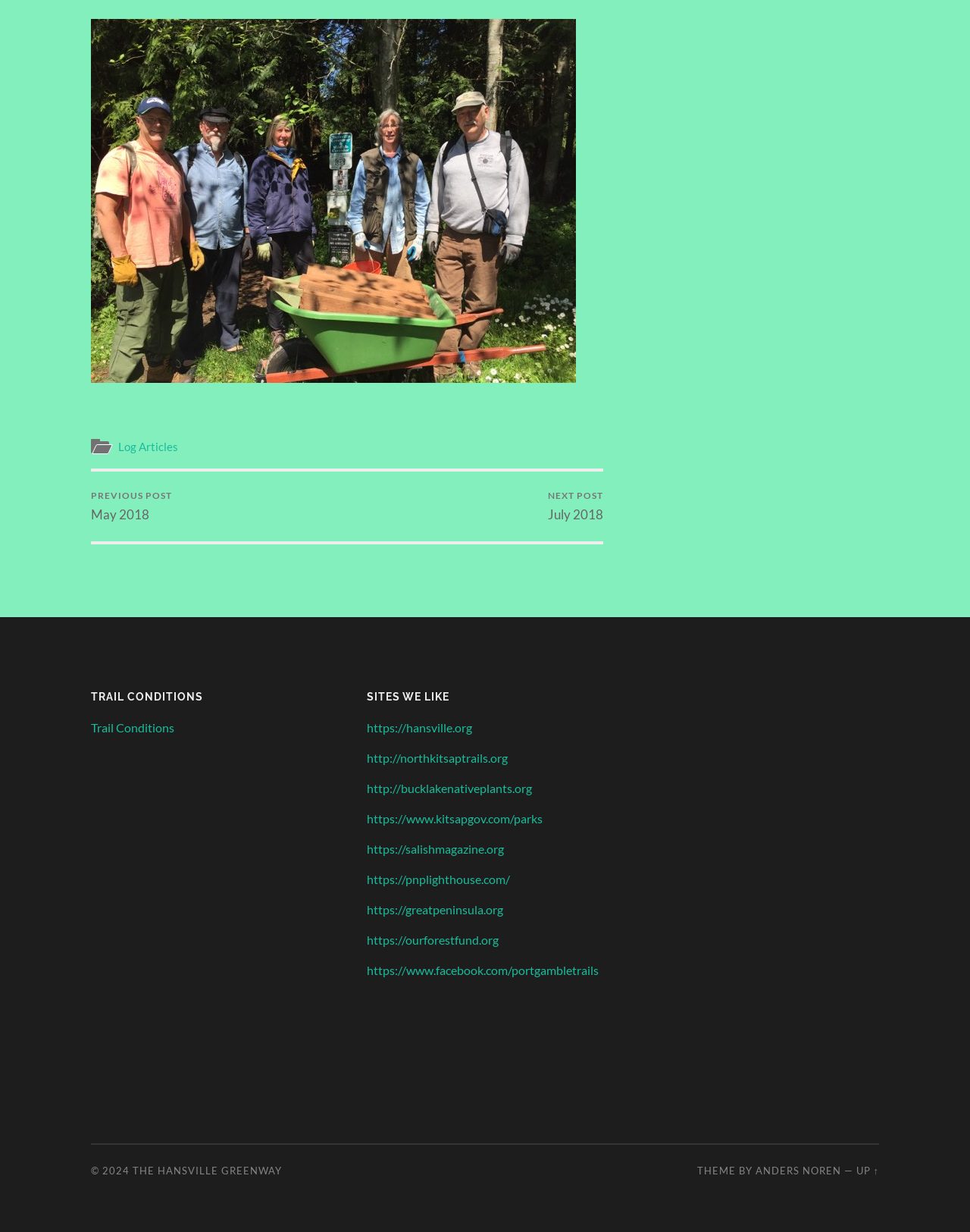Please give a concise answer to this question using a single word or phrase: 
What is the previous post?

May 2018